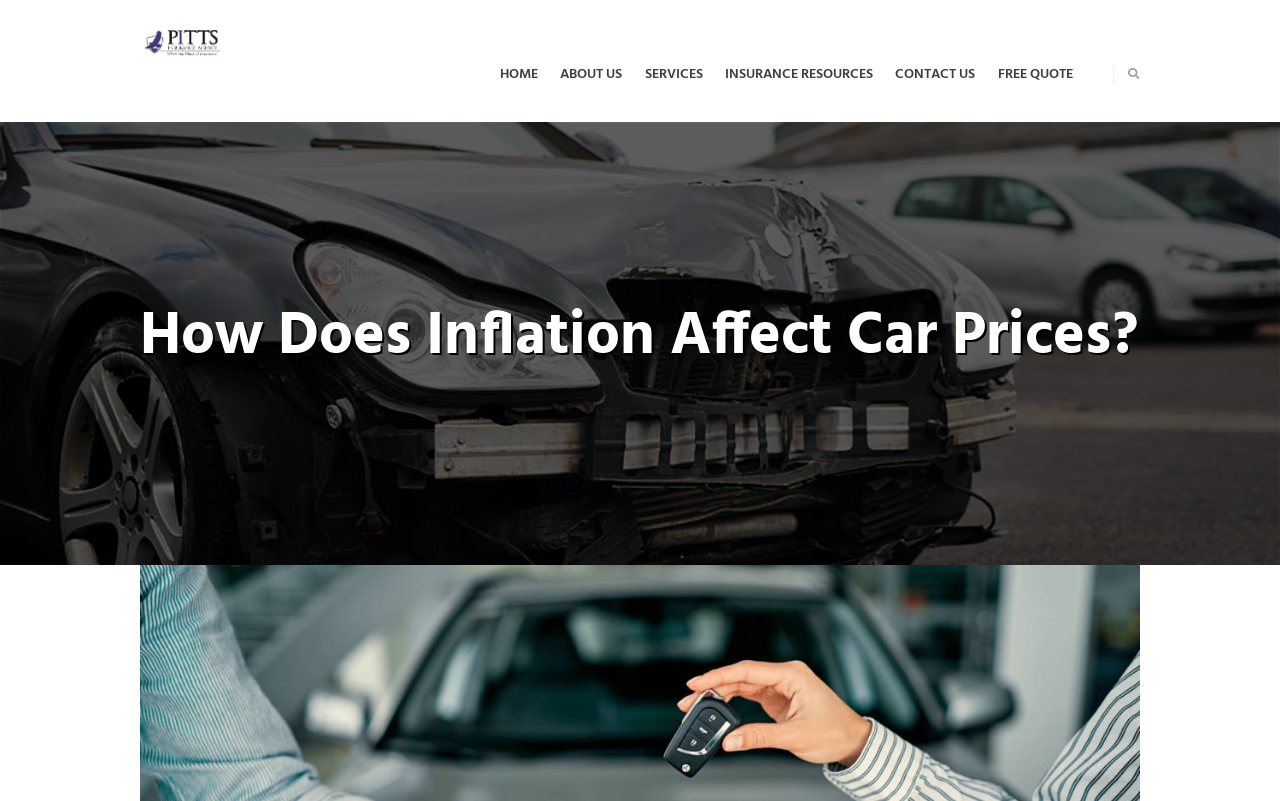Could you identify the text that serves as the heading for this webpage?

How Does Inflation Affect Car Prices?